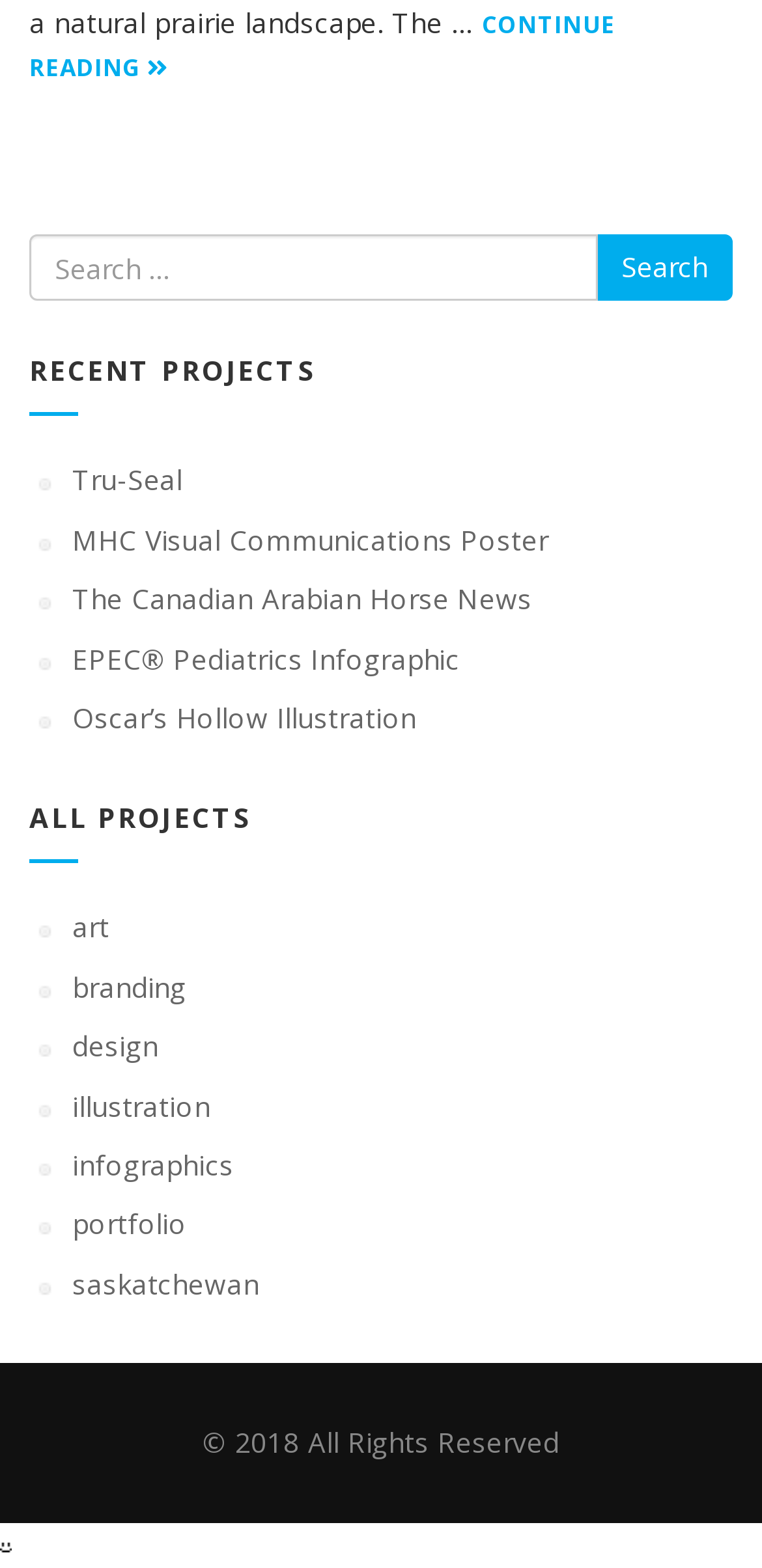Pinpoint the bounding box coordinates of the clickable area necessary to execute the following instruction: "View the 'Boys Be Brave! Ending Explained – Episode 7 and 8…' article". The coordinates should be given as four float numbers between 0 and 1, namely [left, top, right, bottom].

None